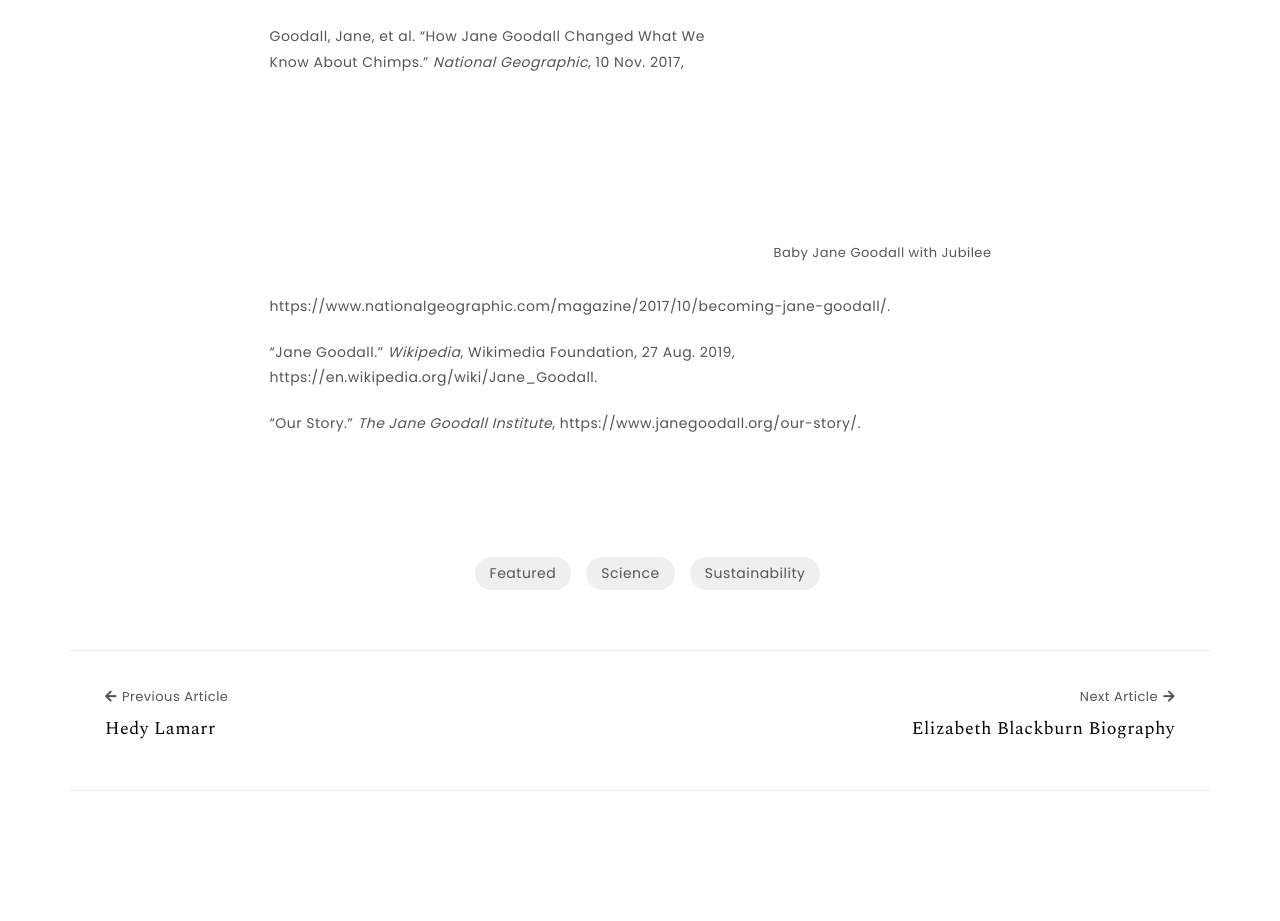What is the source of the quote 'How Jane Goodall Changed What We Know About Chimps'?
Please provide a detailed and comprehensive answer to the question.

The source of the quote can be determined by looking at the text content of the webpage, which mentions 'National Geographic' as the source of the article 'How Jane Goodall Changed What We Know About Chimps'.